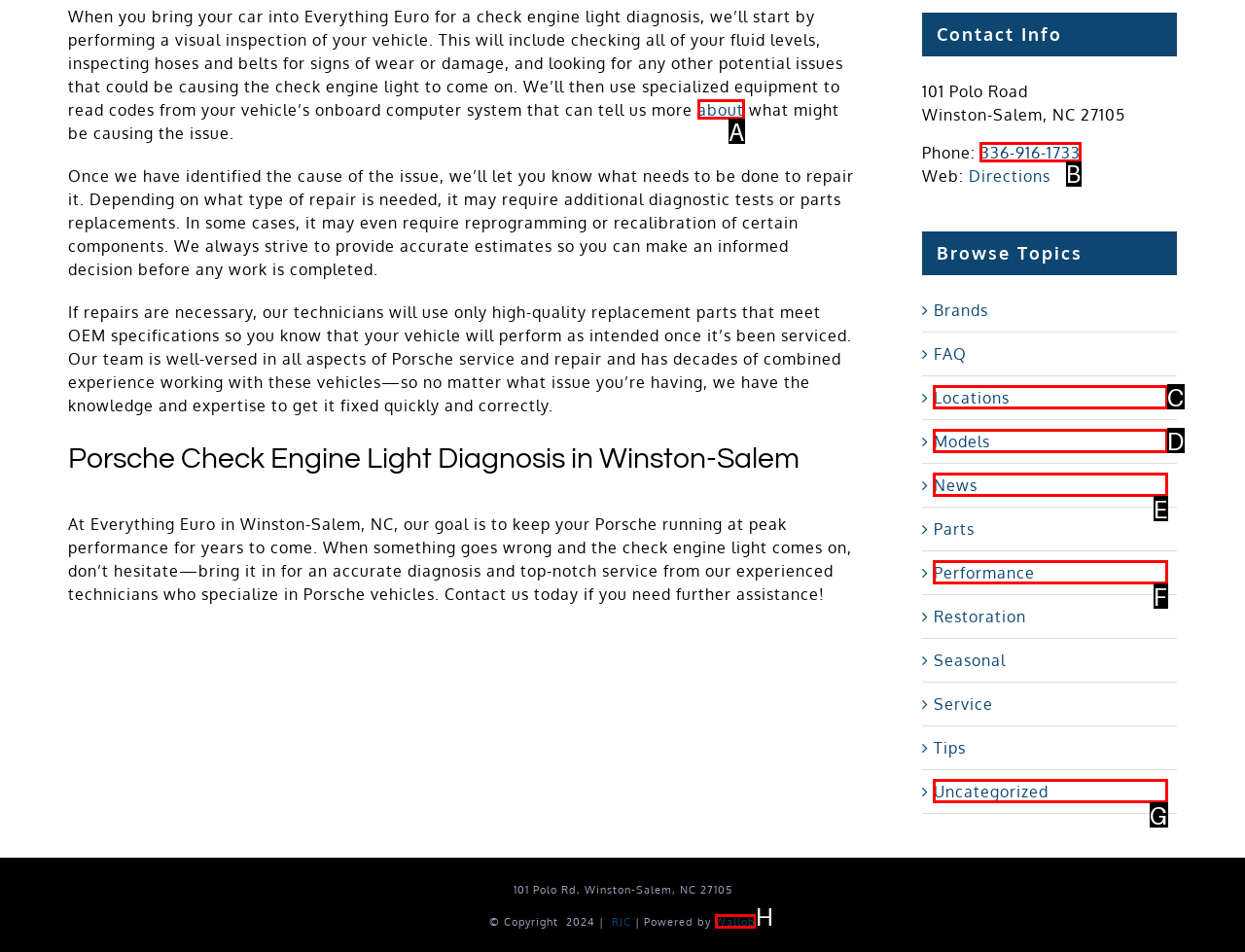Identify the HTML element that should be clicked to accomplish the task: Call the phone number
Provide the option's letter from the given choices.

B